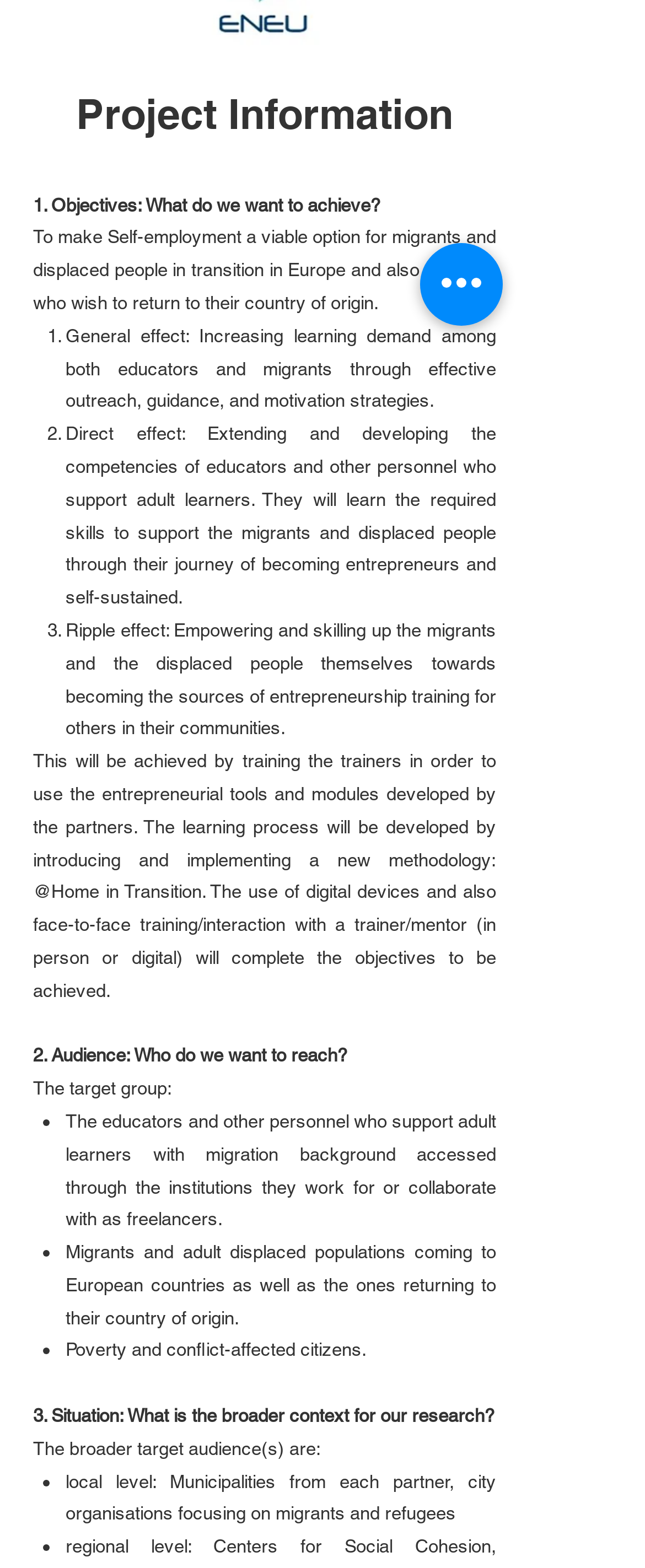Please specify the bounding box coordinates in the format (top-left x, top-left y, bottom-right x, bottom-right y), with values ranging from 0 to 1. Identify the bounding box for the UI component described as follows: aria-label="Quick actions"

[0.651, 0.155, 0.779, 0.208]